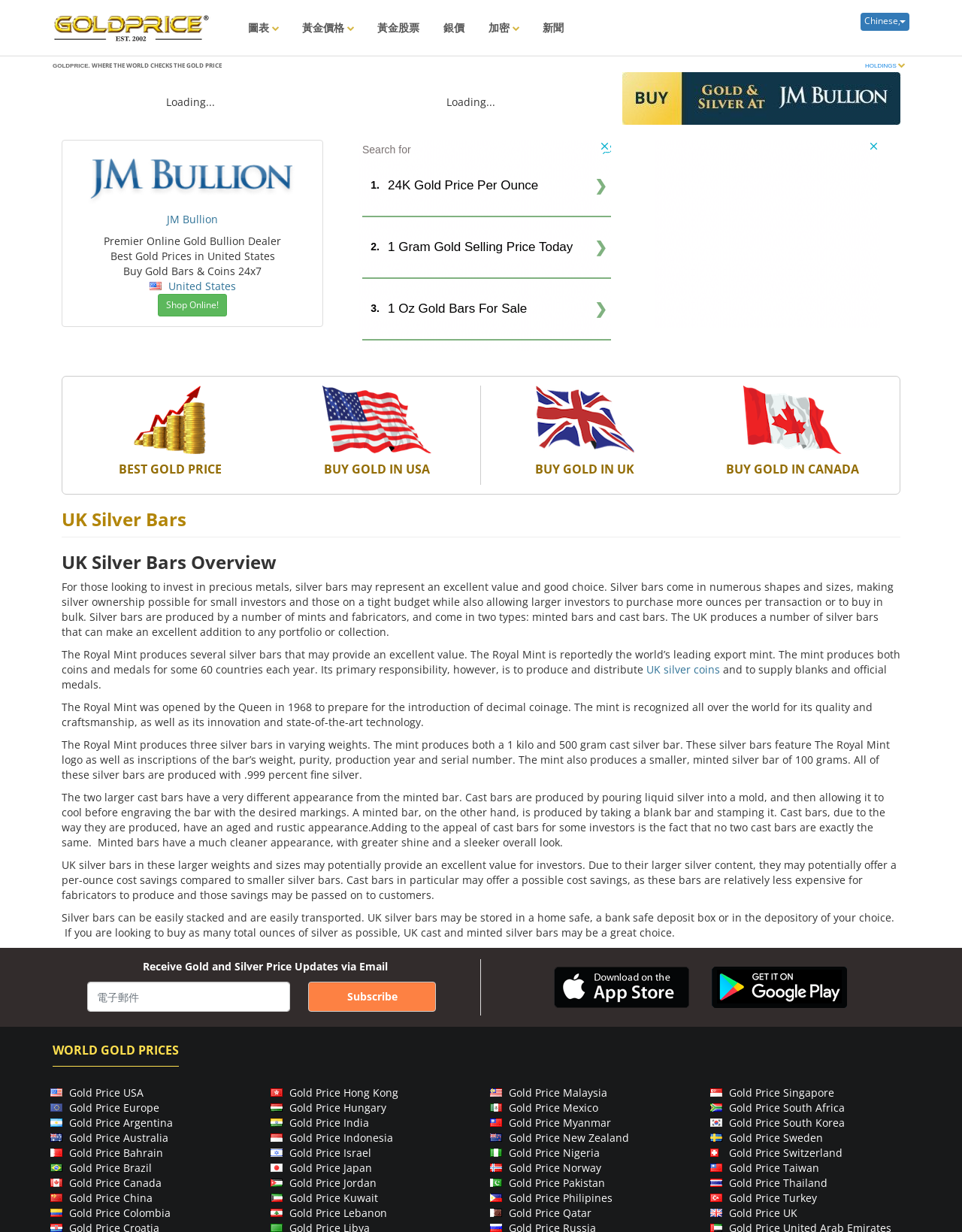What is the purpose of the textbox at the bottom of the page? Analyze the screenshot and reply with just one word or a short phrase.

To receive gold and silver price updates via email